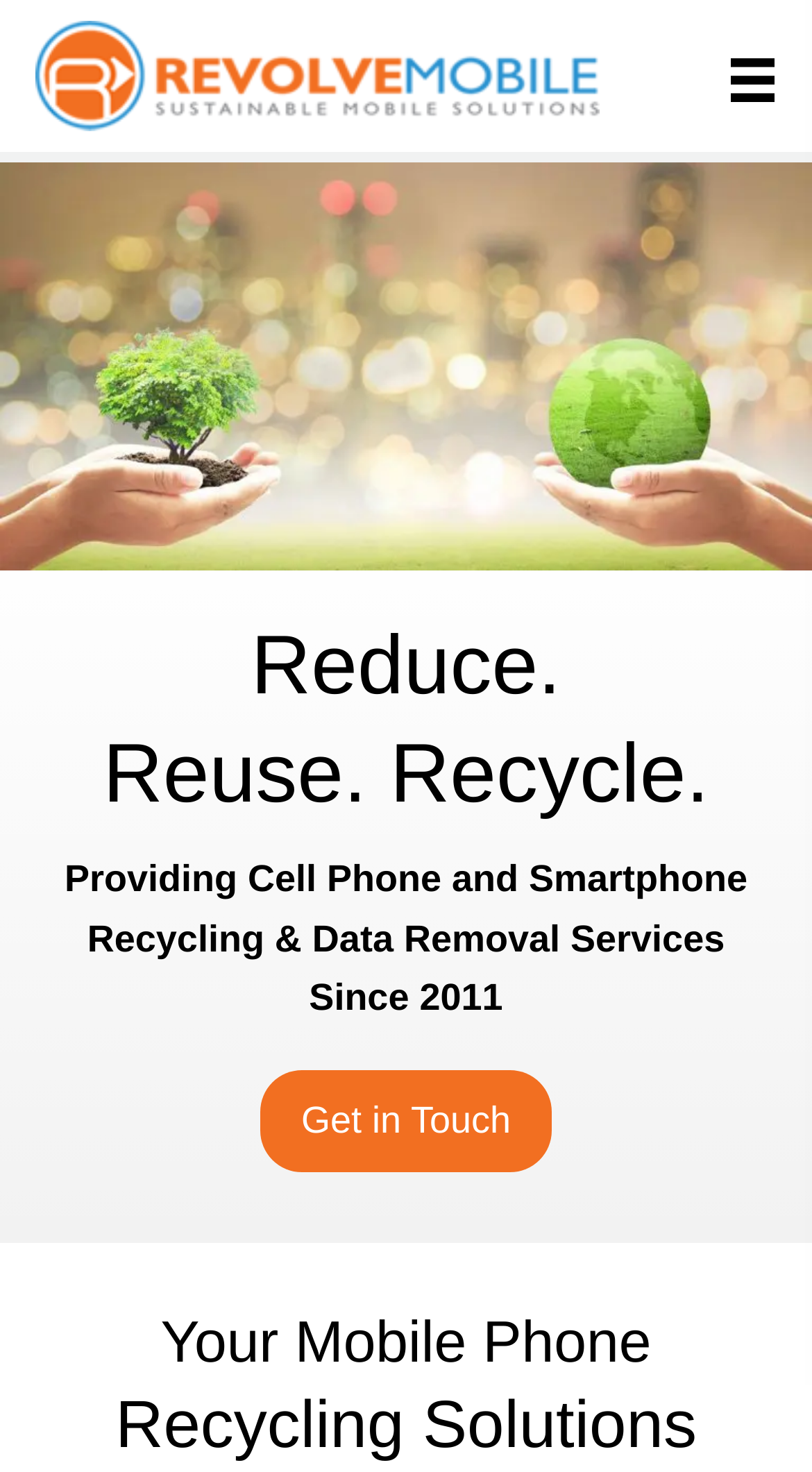Illustrate the webpage's structure and main components comprehensively.

The webpage is an online store for Revolve Mobile, a cell phone recycling and data removal service provider. At the top left of the page, there is a logo with a green background and orange letters that say "evolve". 

To the top right, there is a small image with no description. Below this image, there is a larger image that takes up most of the width of the page, depicting two hands holding a green apple and a tree. 

On top of this larger image, there are three lines of text. The first line says "Reduce." and is located at the top center of the image. The second line says "Reuse. Recycle." and is positioned below the first line, slightly to the left. The third line is a longer text that says "Providing Cell Phone and Smartphone Recycling & Data Removal Services Since 2011" and is located at the bottom center of the image.

Below the image, there is a "Get in Touch" button, positioned at the center of the page.